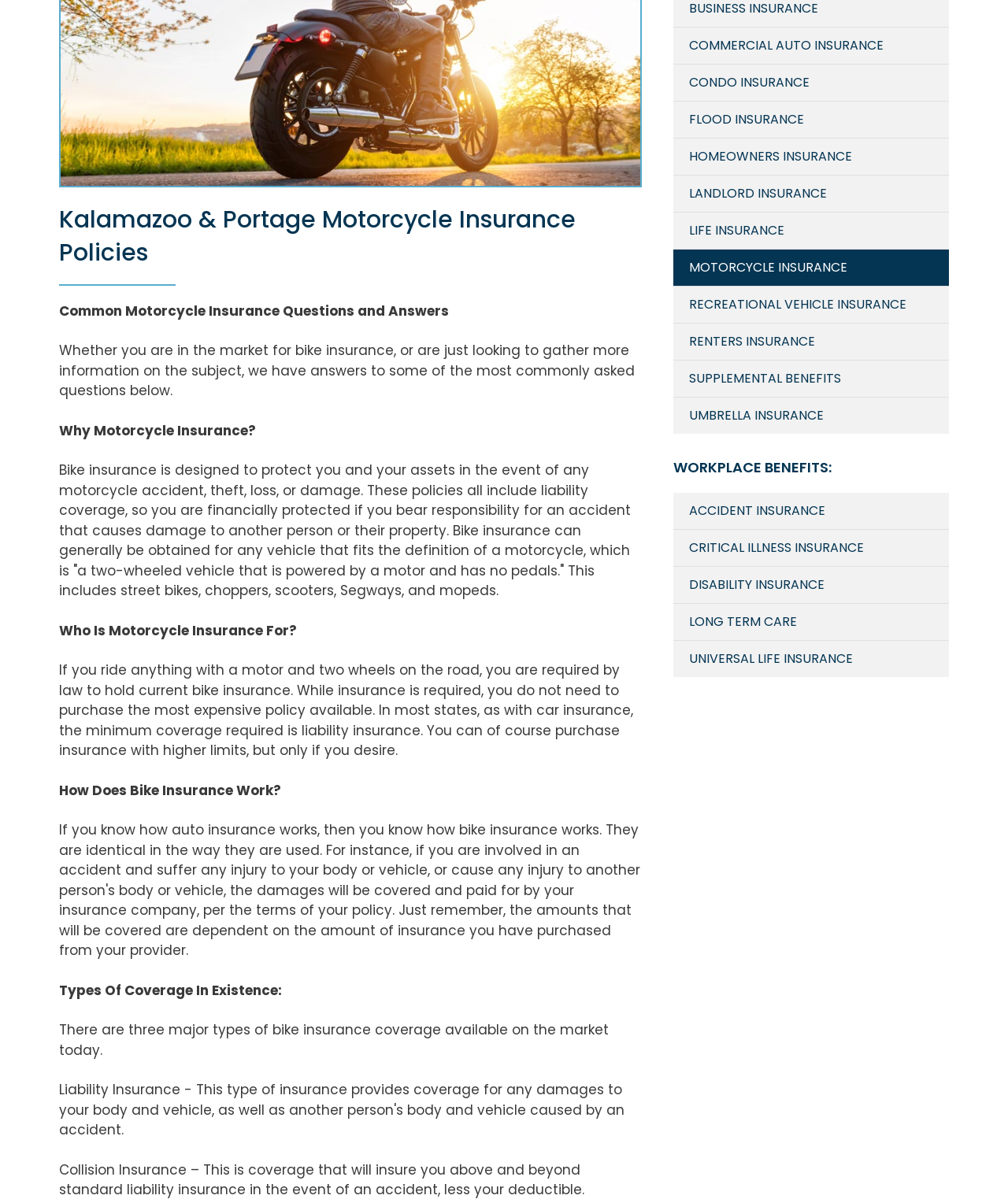Given the description of the UI element: "Recreational Vehicle Insurance", predict the bounding box coordinates in the form of [left, top, right, bottom], with each value being a float between 0 and 1.

[0.668, 0.239, 0.941, 0.269]